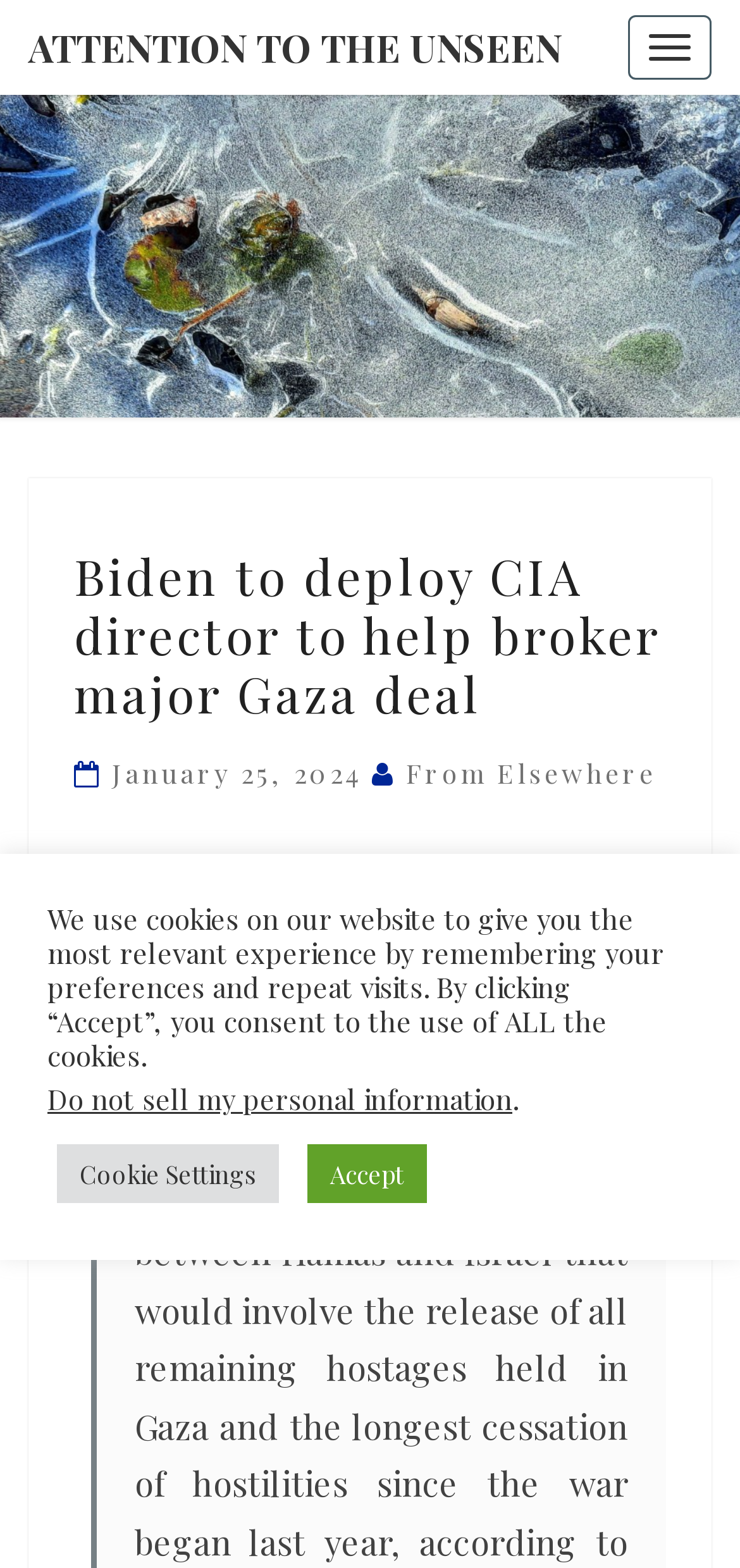Please answer the following question as detailed as possible based on the image: 
What is the name of the publication reporting this news?

I found this information by looking at the article text, which says 'The Washington Post reports:'.